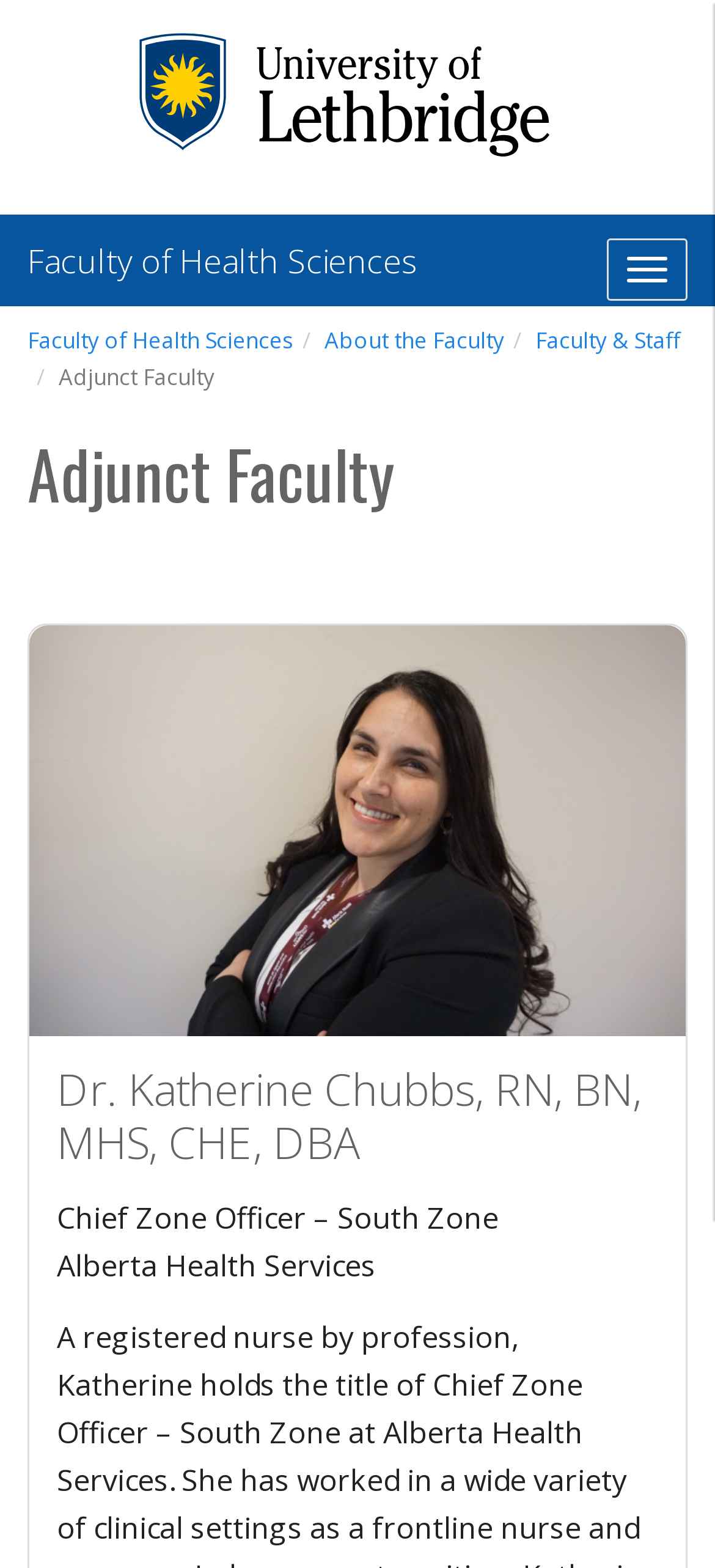Give a complete and precise description of the webpage's appearance.

The webpage is about Adjunct Faculty at the University of Lethbridge. At the top left, there is a link to the University of Lethbridge. Below it, there are three links in a row, including "Faculty of Health Sciences", "About the Faculty", and "Faculty & Staff". 

To the right of these links, there is a button with no text. Below the links and the button, the title "Adjunct Faculty" is displayed prominently. 

Under the title, there is a section featuring a faculty member, Dr. Katherine Chubbs. Her photo is displayed on the left, taking up most of the width. To the right of her photo, her name and title are listed, including "Dr. Katherine Chubbs, RN, BN, MHS, CHE, DBA". Below her name, her position "Chief Zone Officer – South Zone" and her organization "Alberta Health Services" are mentioned.